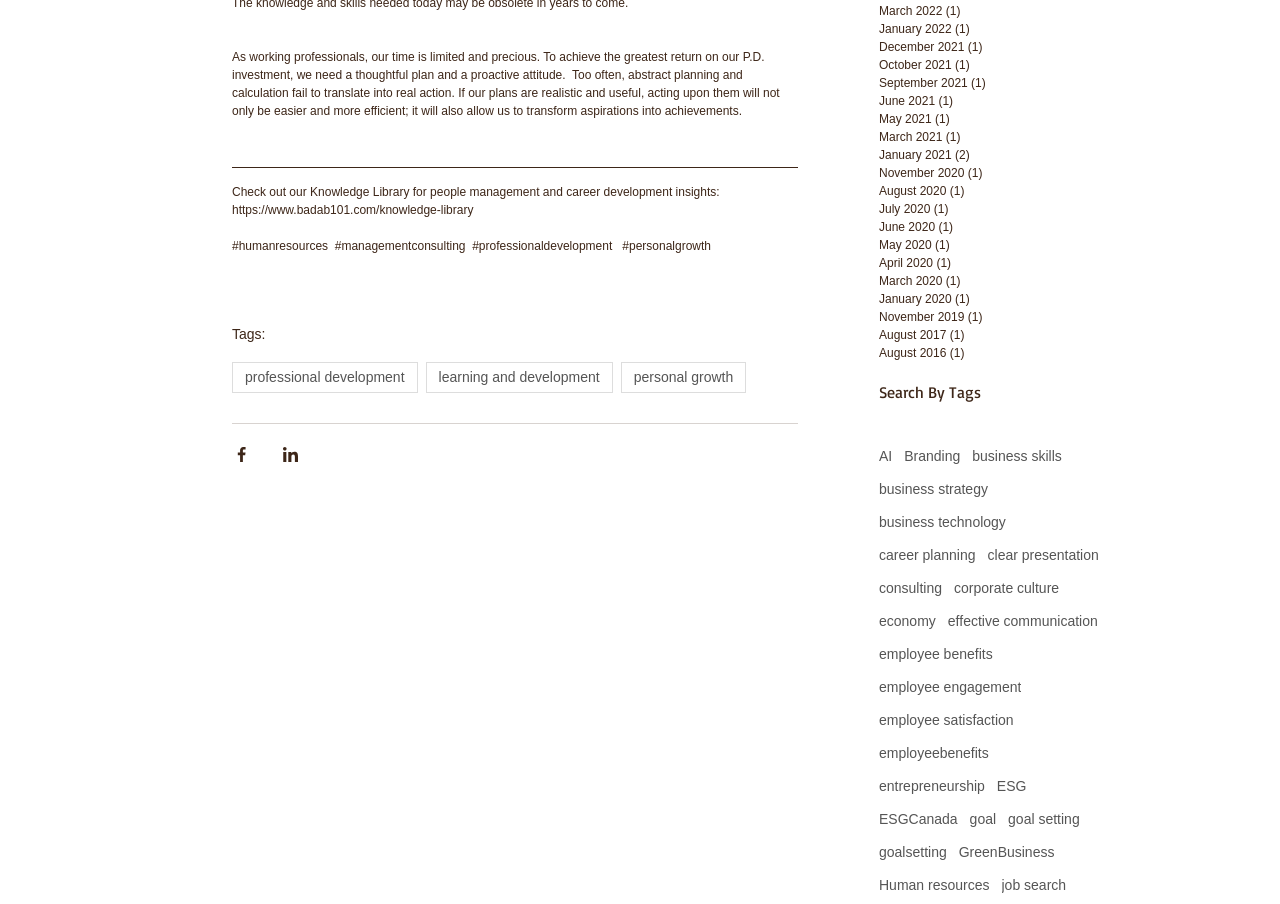Please respond to the question using a single word or phrase:
How many social media sharing buttons are there?

2